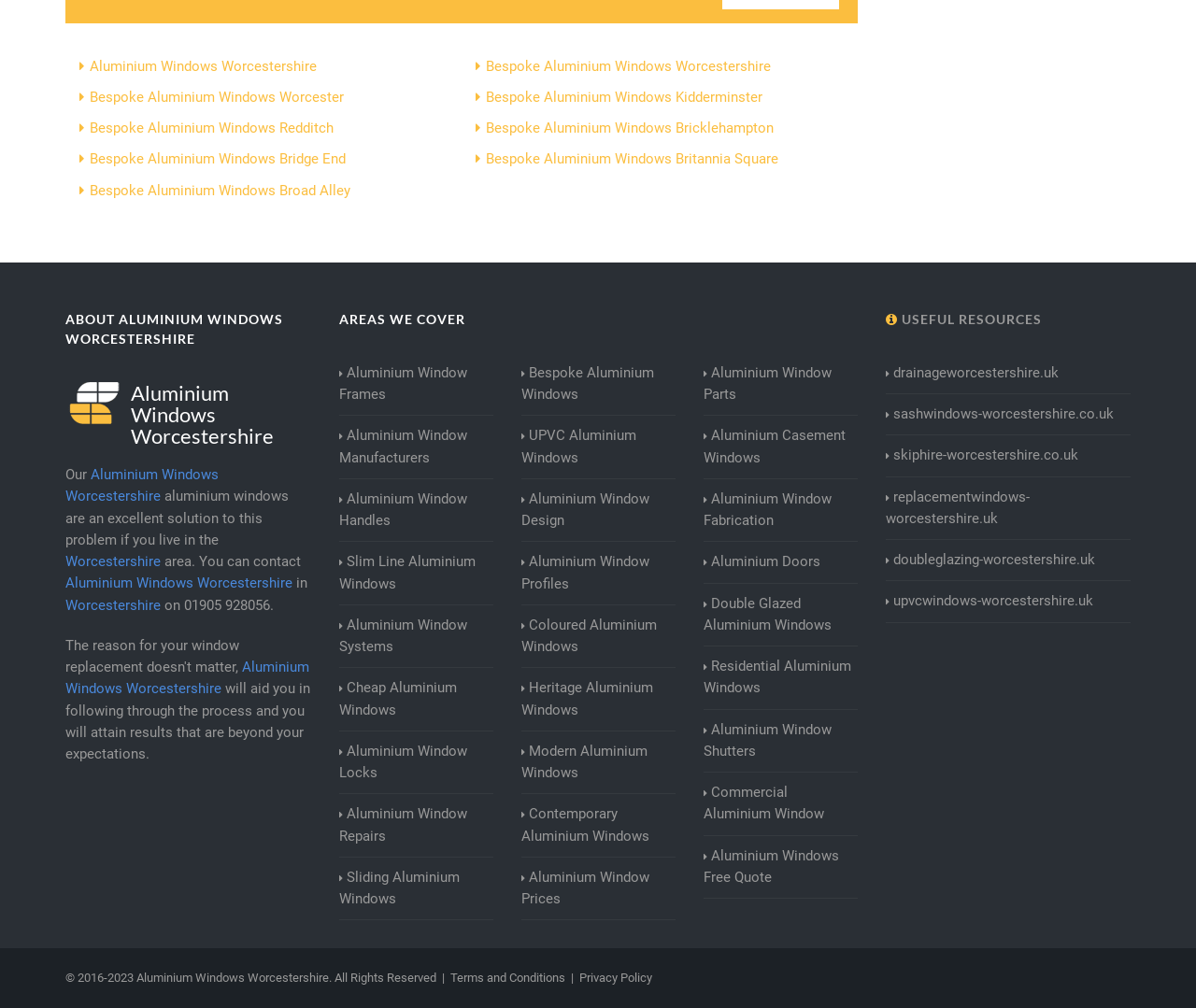Please find the bounding box for the UI element described by: "Aluminium Doors".

[0.588, 0.547, 0.686, 0.569]